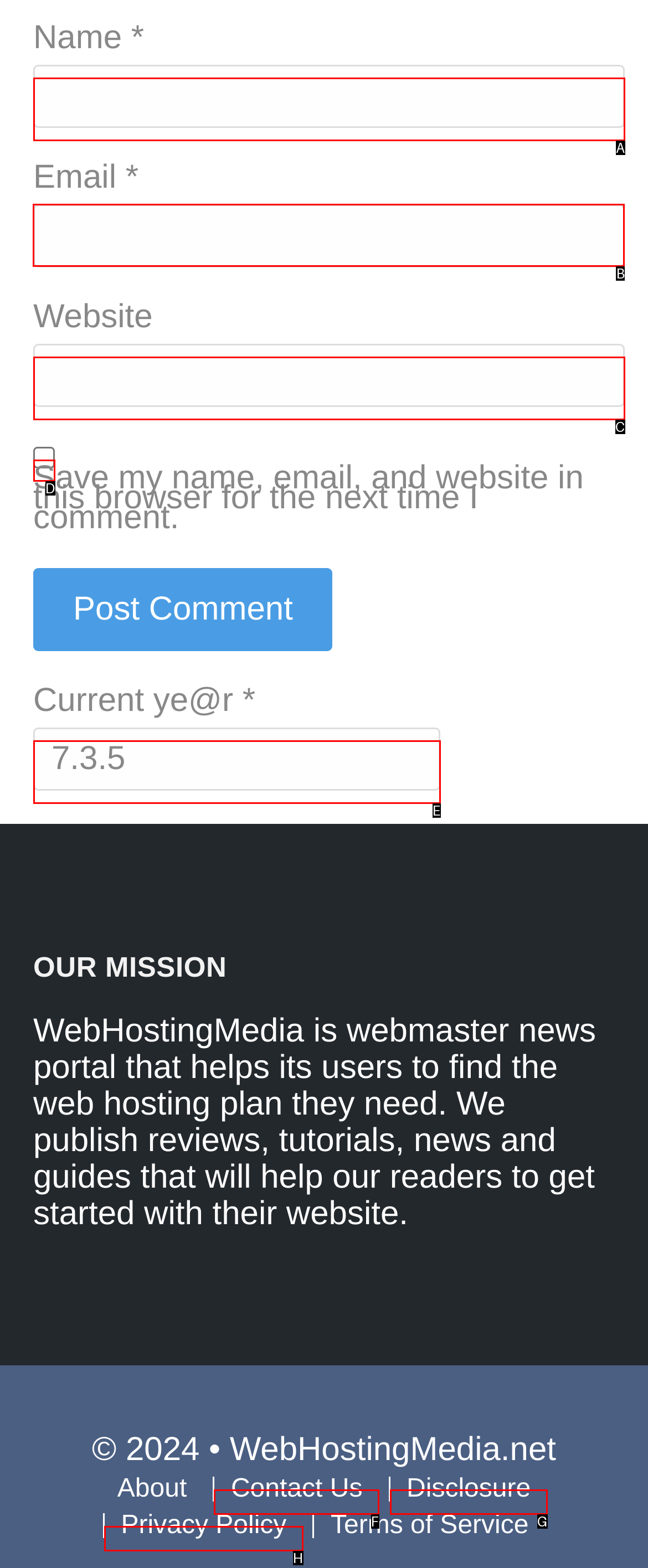Specify which element within the red bounding boxes should be clicked for this task: Input your email Respond with the letter of the correct option.

B